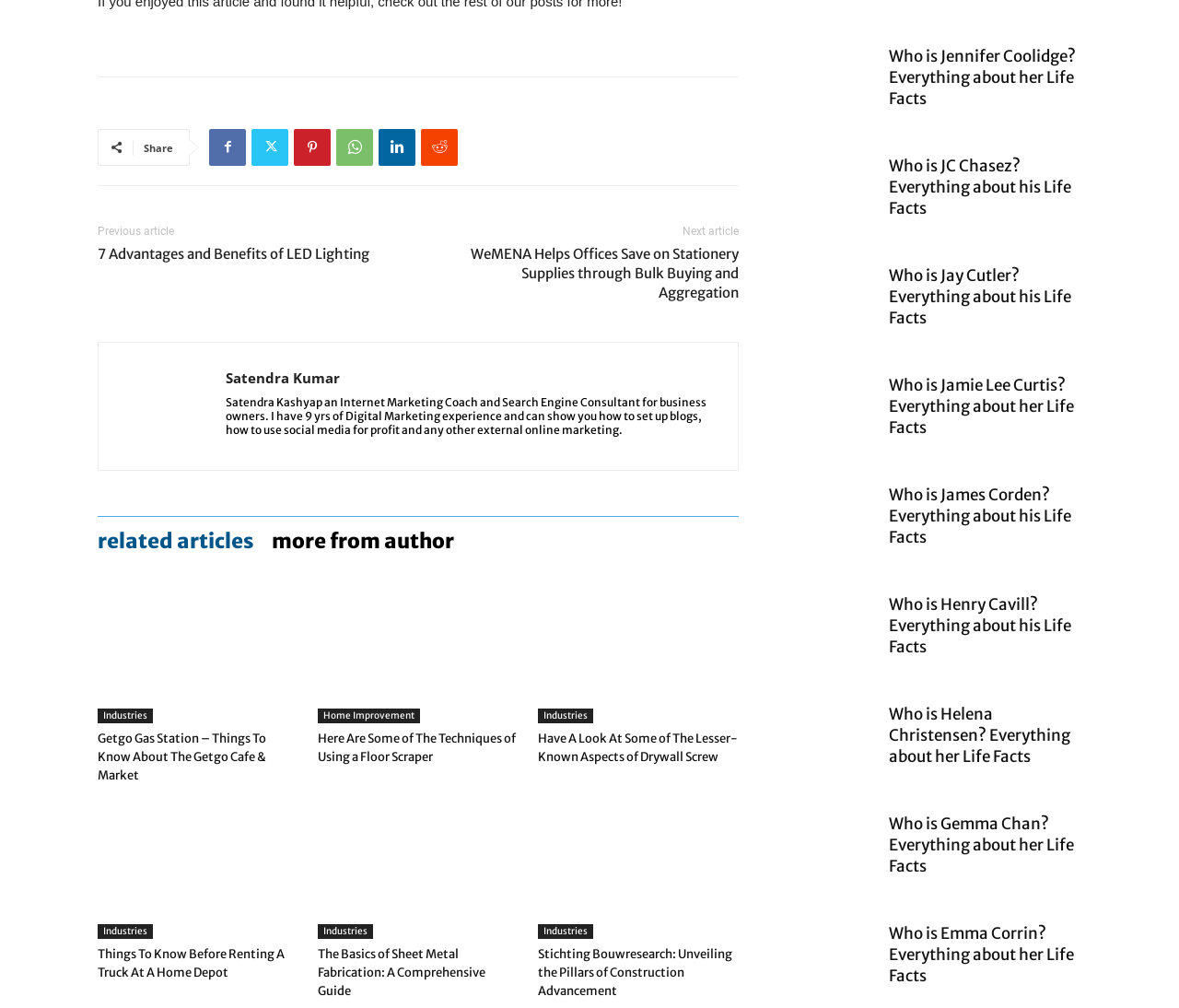Bounding box coordinates are specified in the format (top-left x, top-left y, bottom-right x, bottom-right y). All values are floating point numbers bounded between 0 and 1. Please provide the bounding box coordinate of the region this sentence describes: Twitter

[0.213, 0.128, 0.245, 0.164]